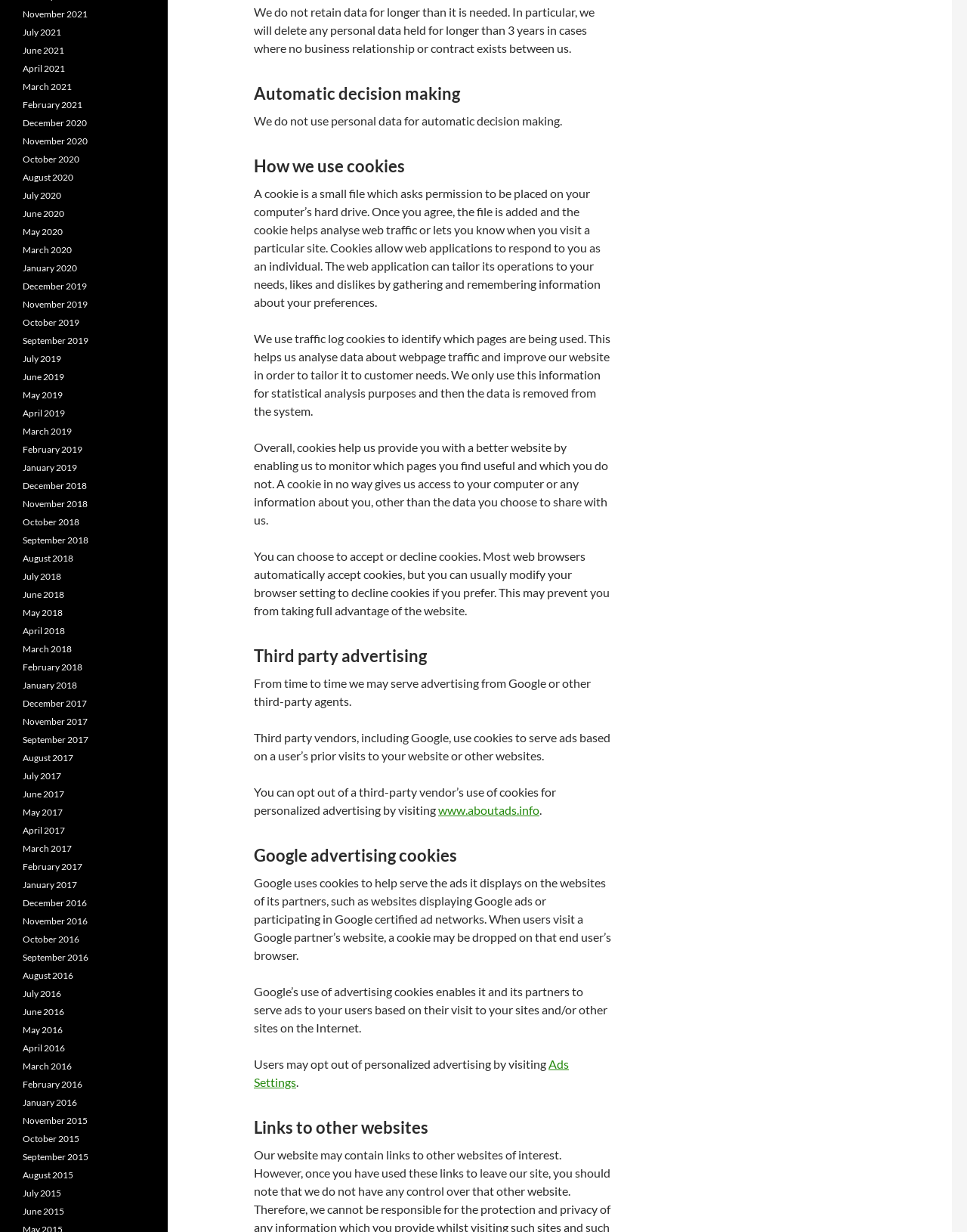Kindly determine the bounding box coordinates for the area that needs to be clicked to execute this instruction: "visit November 2021".

[0.023, 0.007, 0.091, 0.016]